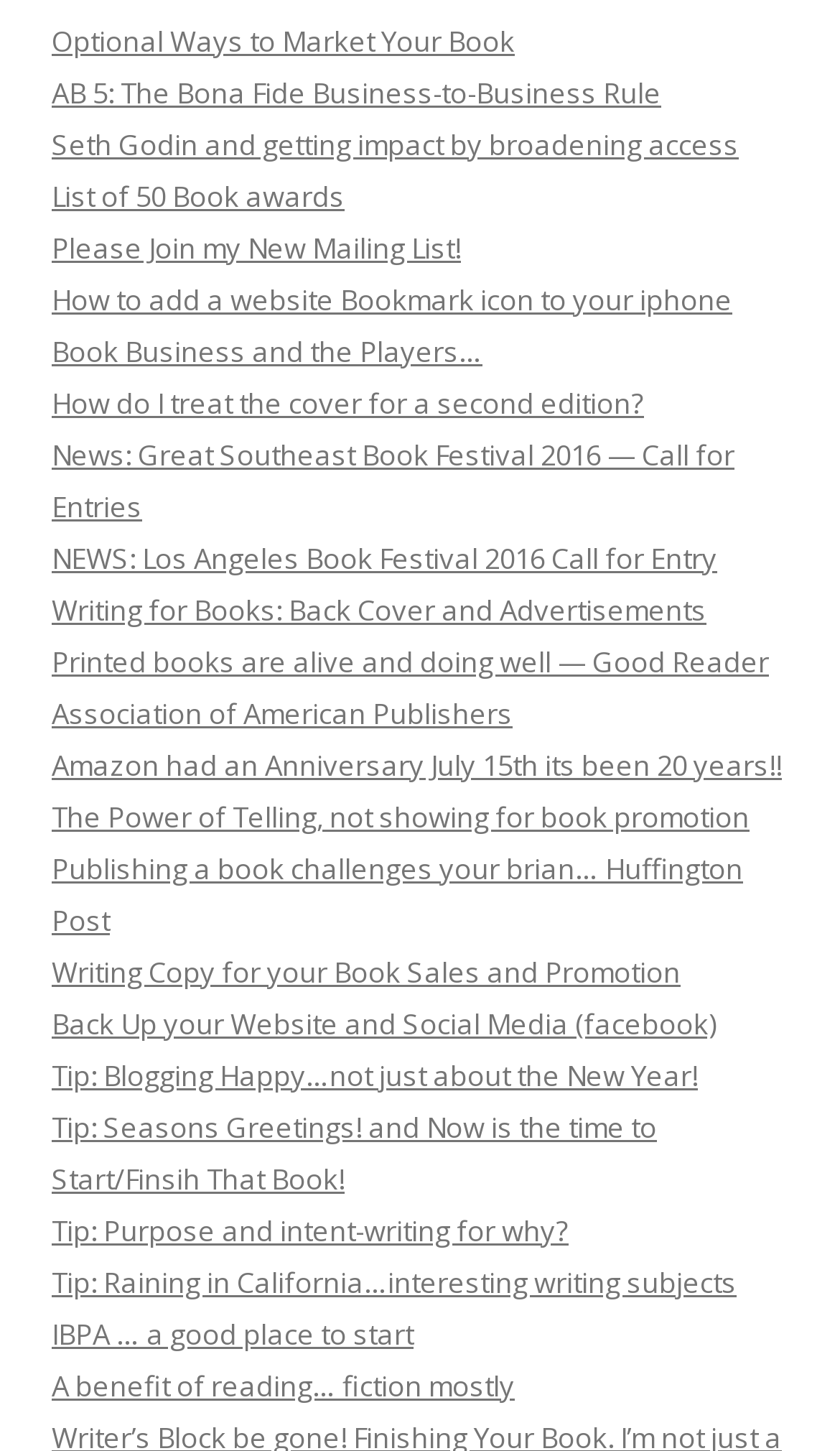Is there a link about writing for books?
Give a one-word or short phrase answer based on the image.

Yes